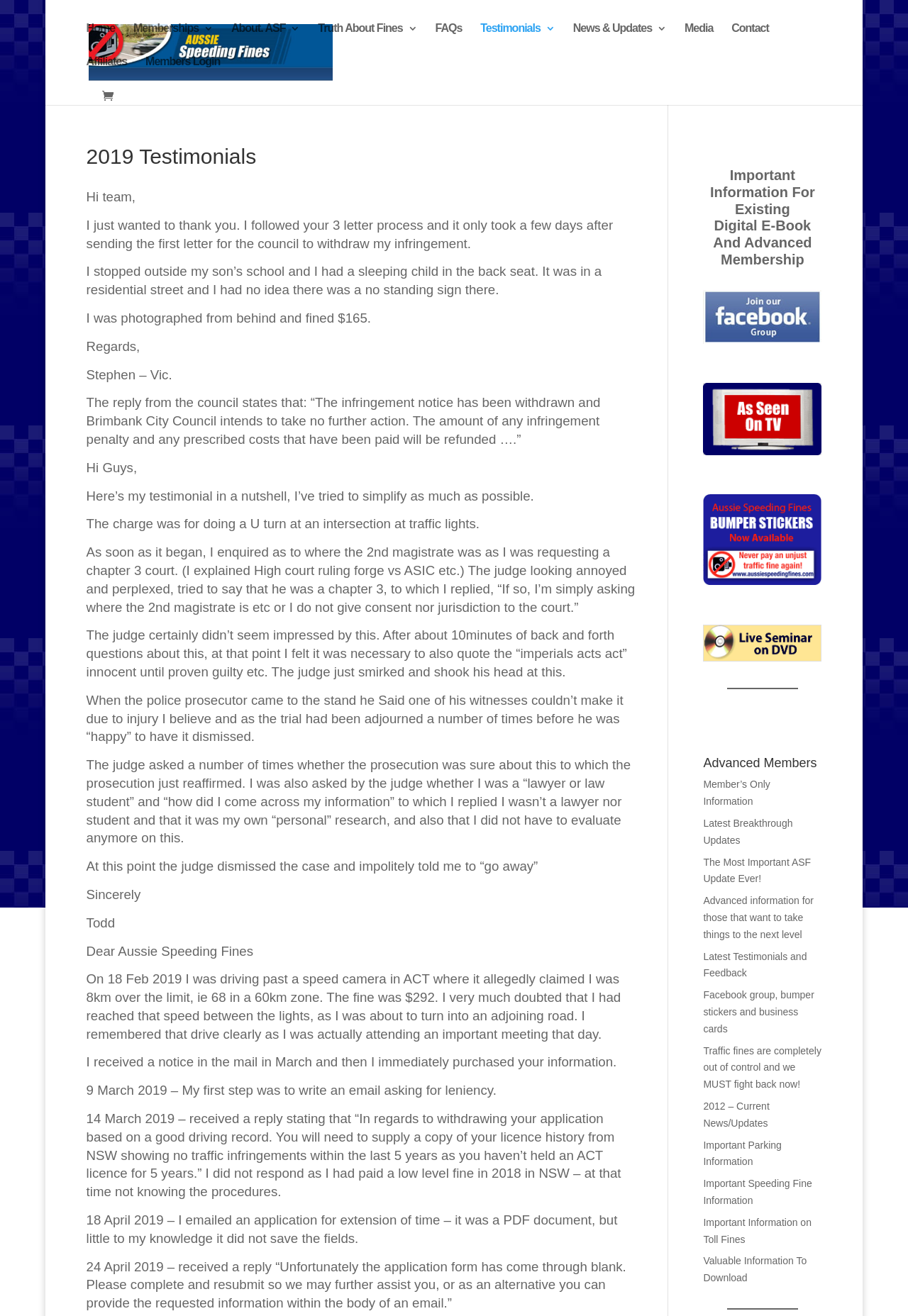Based on the element description "FAQs", predict the bounding box coordinates of the UI element.

[0.479, 0.018, 0.509, 0.043]